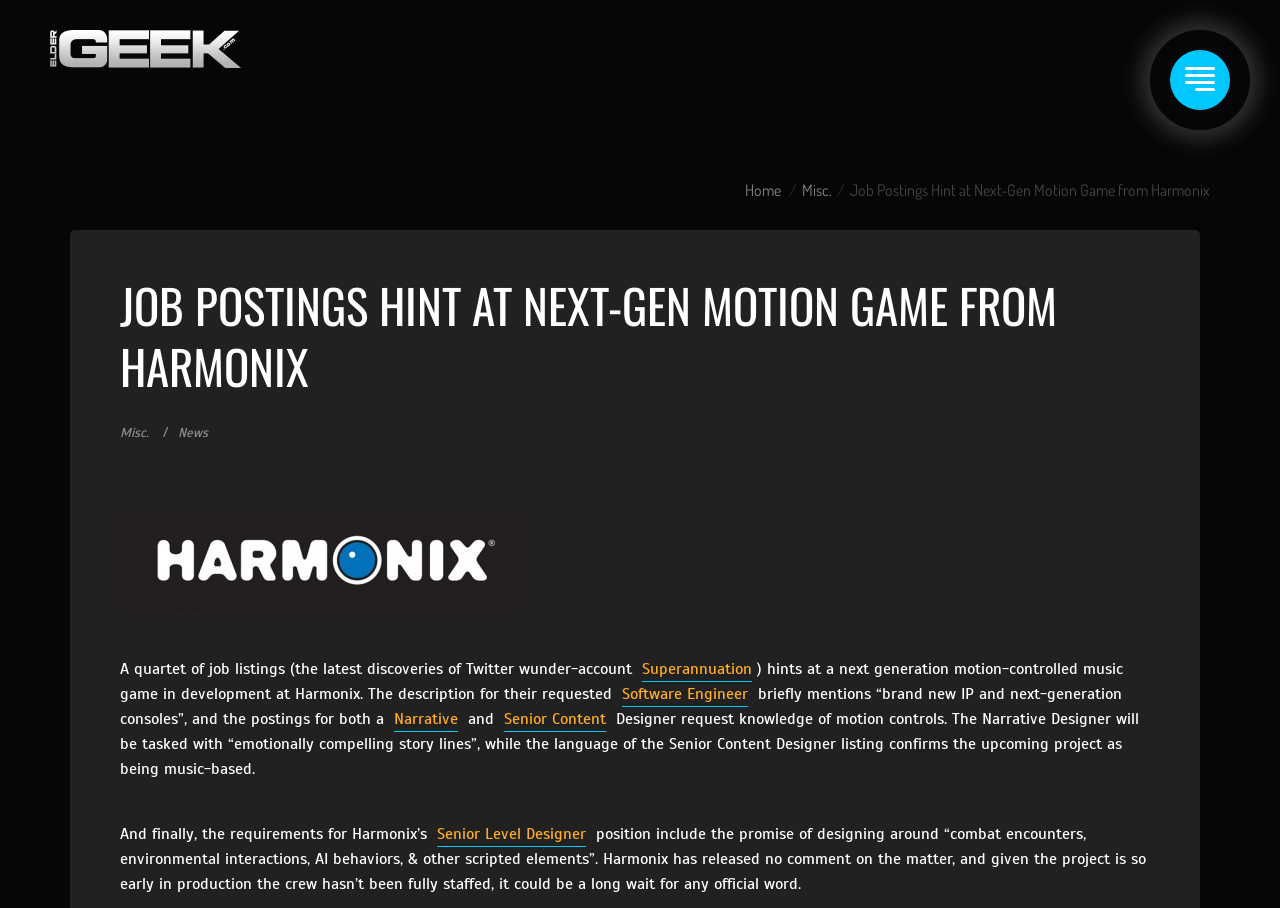Please give a concise answer to this question using a single word or phrase: 
What is the name of the website?

Elder-Geek.com